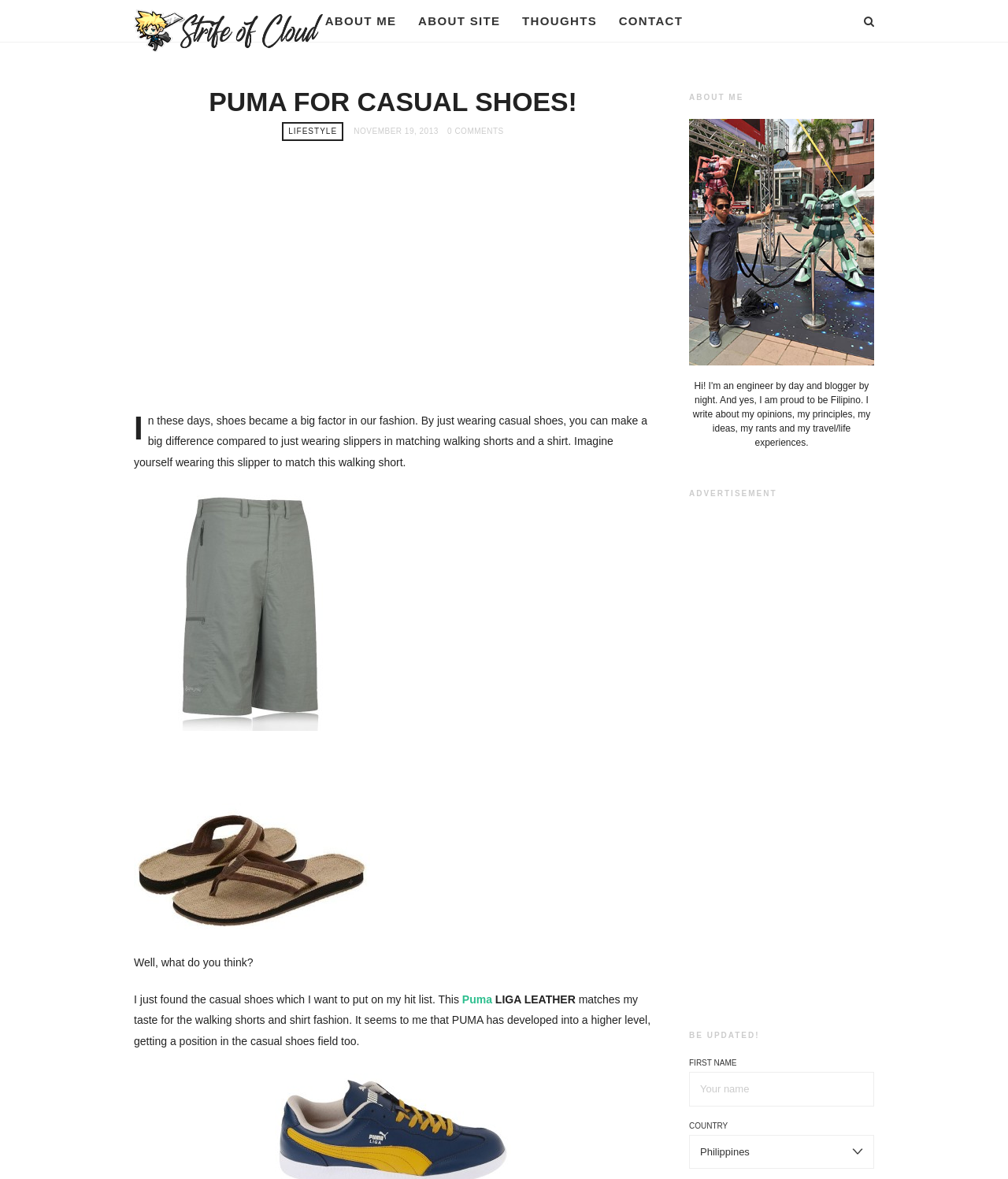Given the webpage screenshot, identify the bounding box of the UI element that matches this description: "Lifestyle".

[0.28, 0.104, 0.341, 0.119]